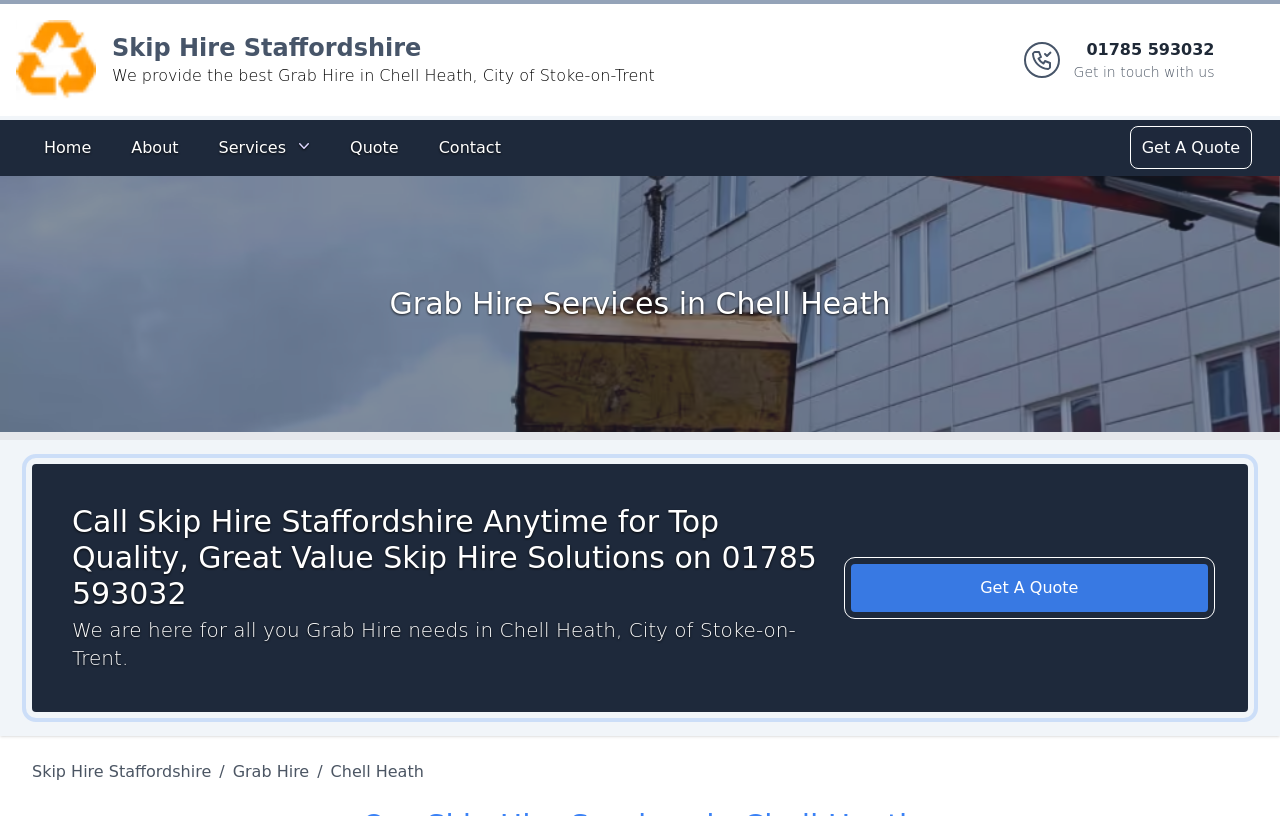Please study the image and answer the question comprehensively:
What is the name of the company providing grab hire services?

I found the company name by looking at the top-left corner of the webpage, where it says 'Skip Hire Staffordshire Logo' and 'Skip Hire Staffordshire'.